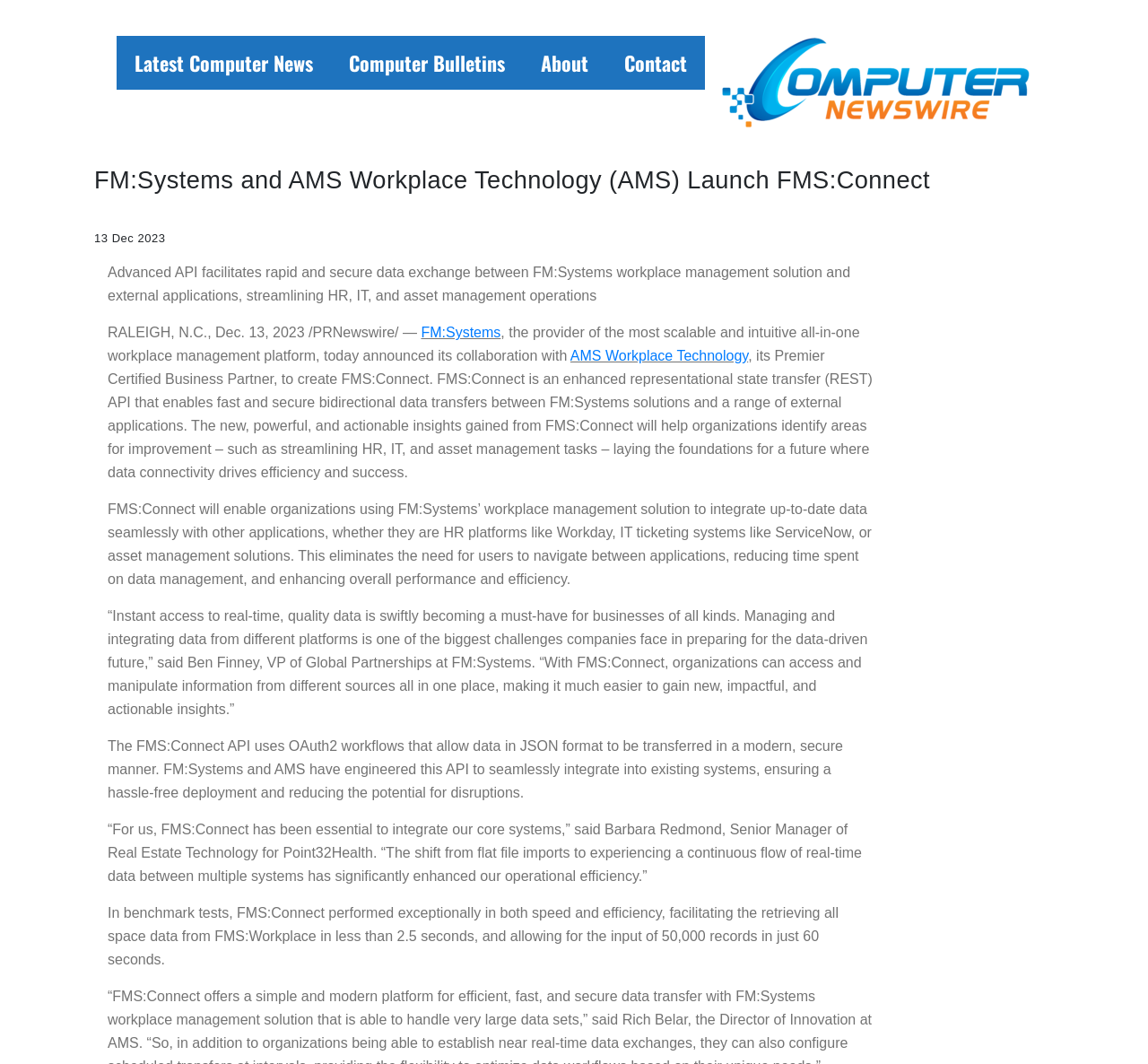Locate the bounding box for the described UI element: "FM:Systems". Ensure the coordinates are four float numbers between 0 and 1, formatted as [left, top, right, bottom].

[0.367, 0.305, 0.436, 0.32]